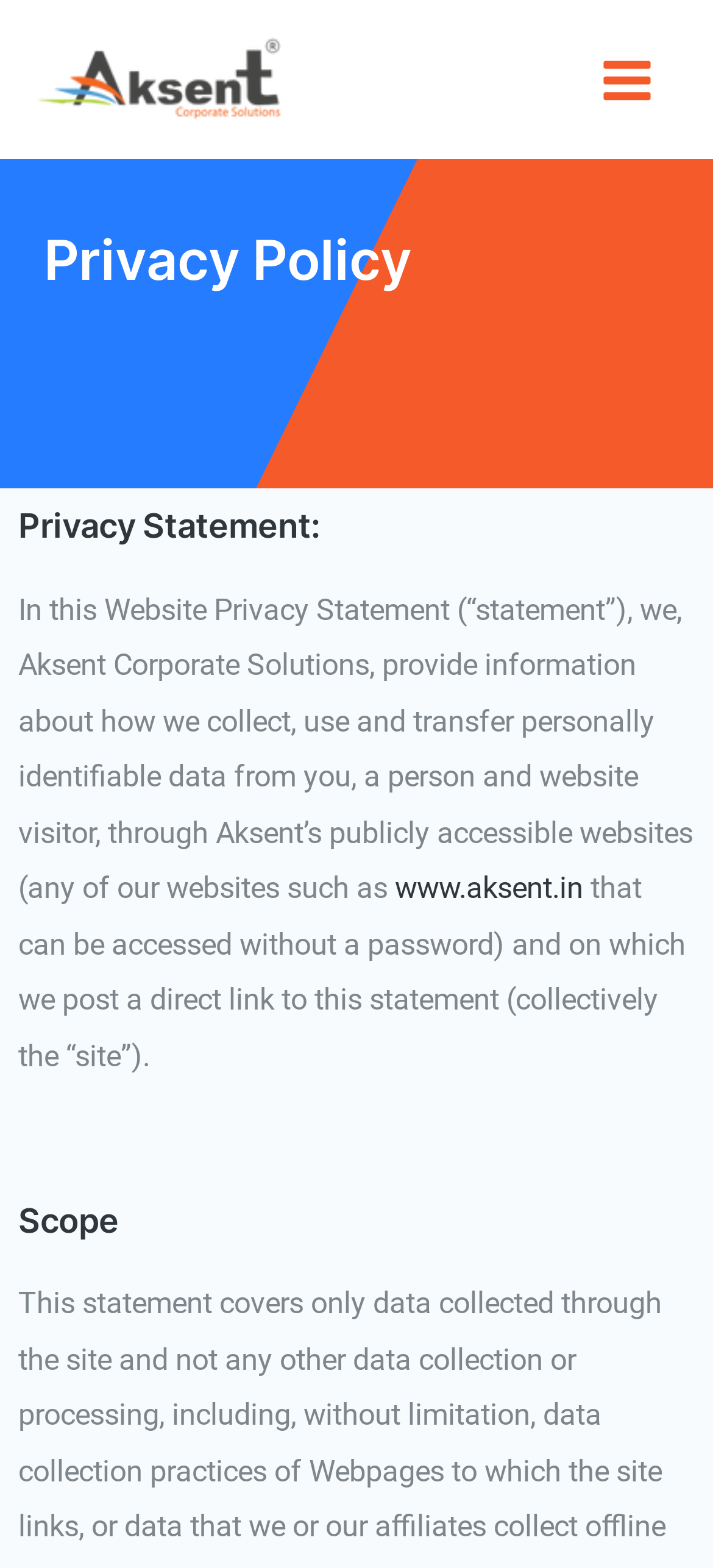What is the purpose of collecting data?
By examining the image, provide a one-word or phrase answer.

Not specified